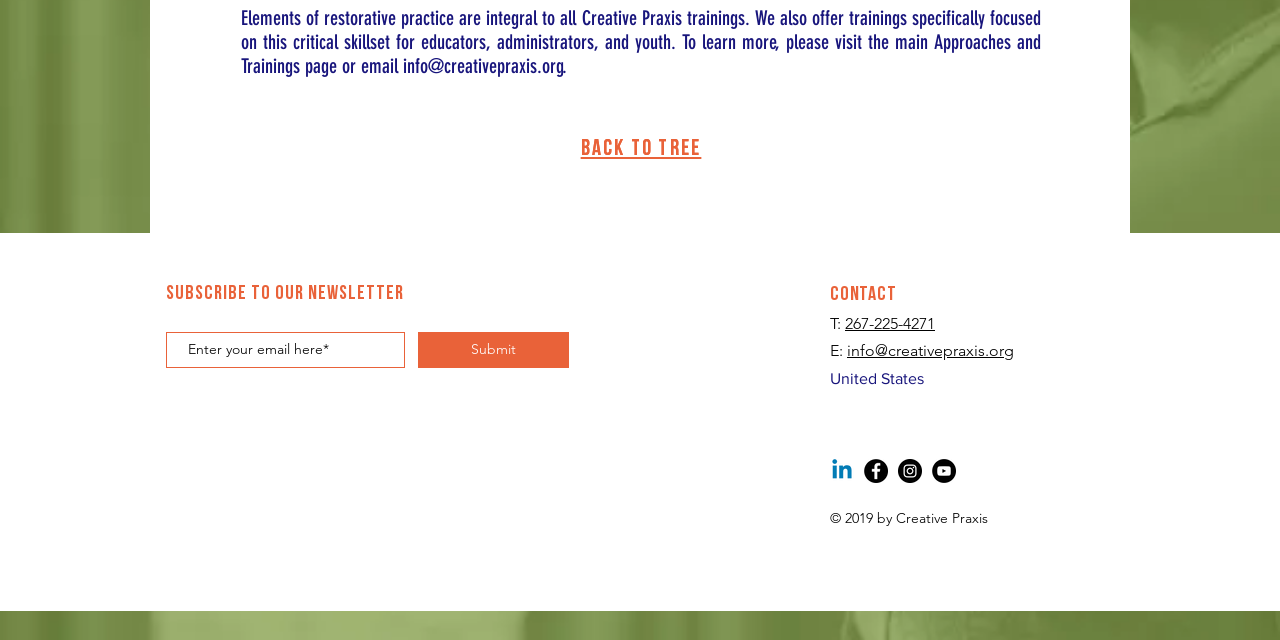Bounding box coordinates are specified in the format (top-left x, top-left y, bottom-right x, bottom-right y). All values are floating point numbers bounded between 0 and 1. Please provide the bounding box coordinate of the region this sentence describes: 267-225-4271

[0.66, 0.492, 0.73, 0.519]